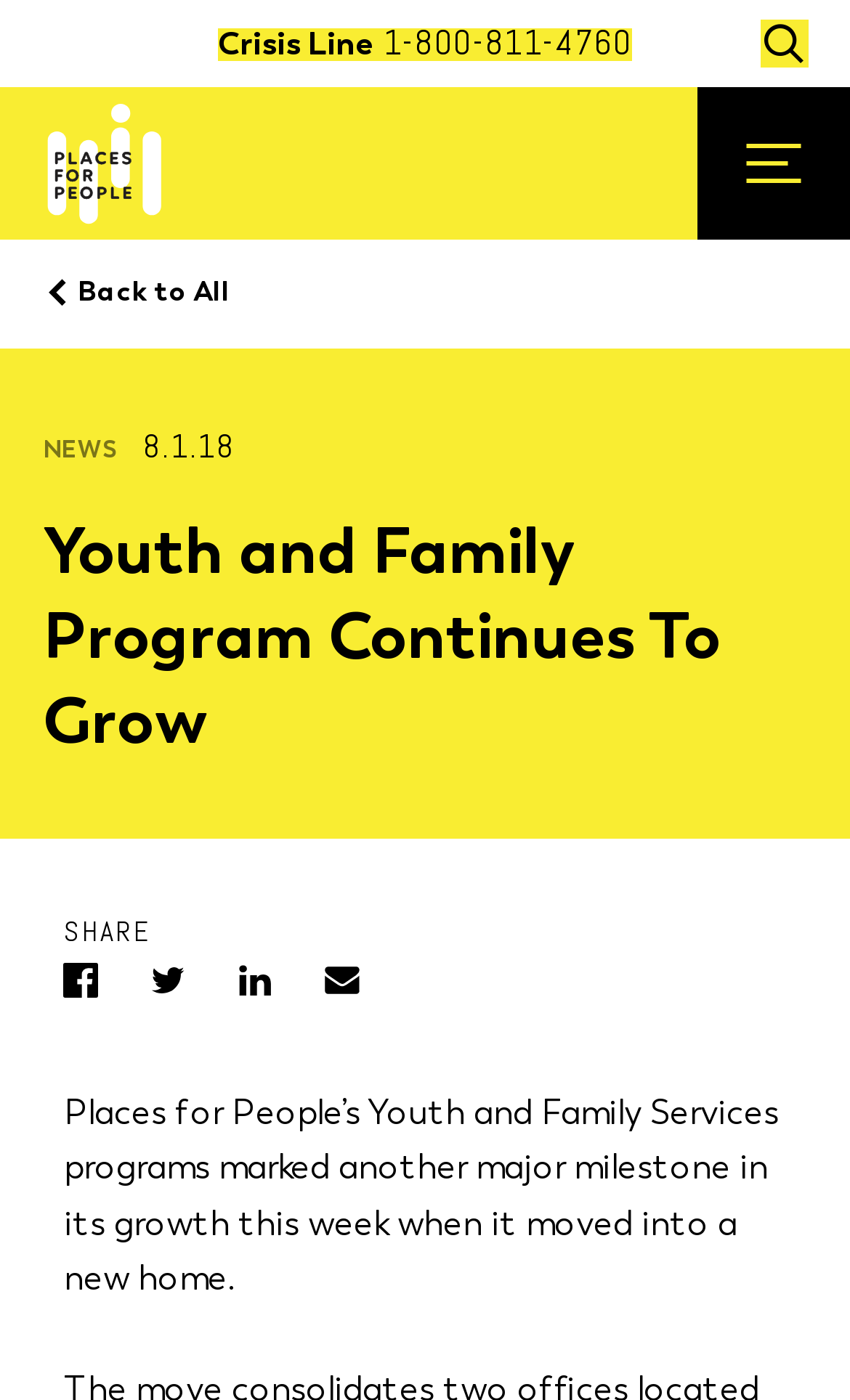Locate the bounding box coordinates of the clickable part needed for the task: "Call the crisis line".

[0.451, 0.014, 0.744, 0.046]